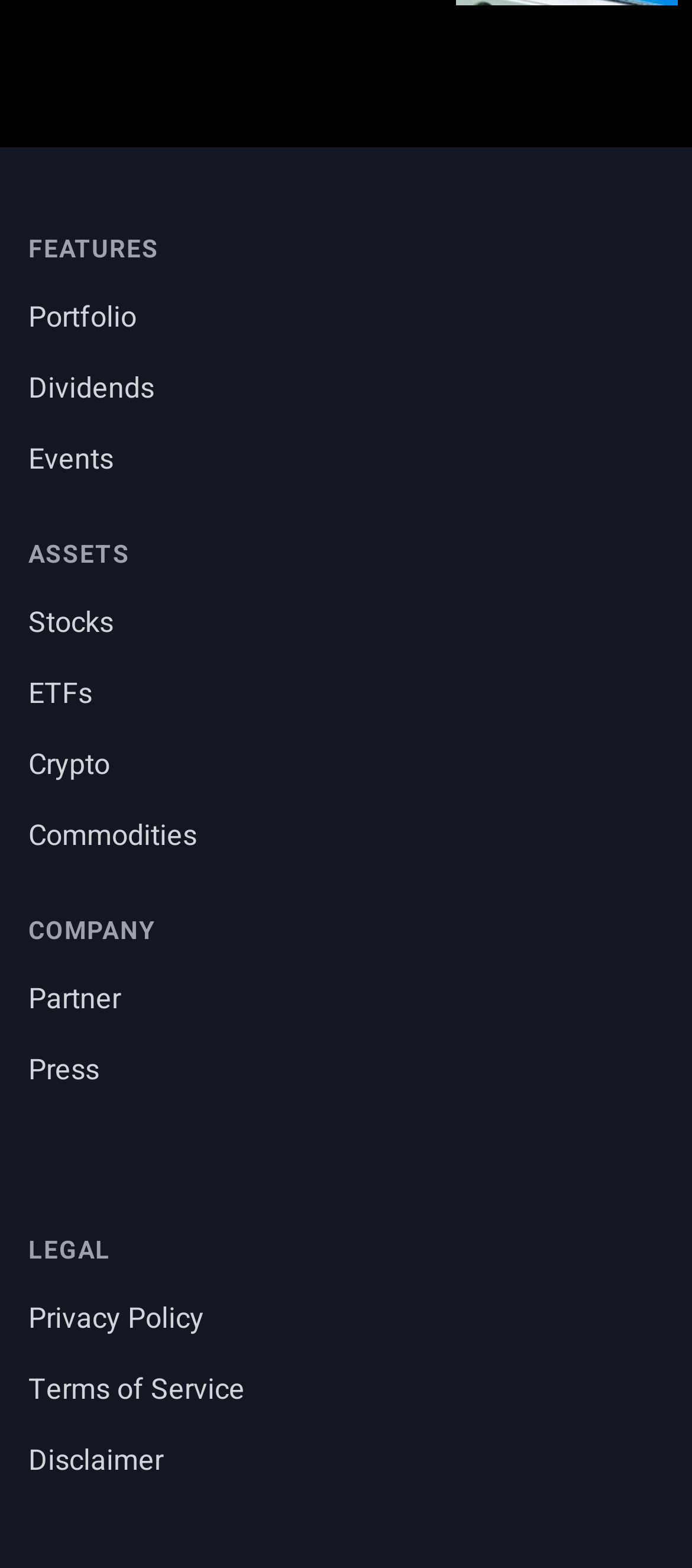Please indicate the bounding box coordinates of the element's region to be clicked to achieve the instruction: "Explore stocks". Provide the coordinates as four float numbers between 0 and 1, i.e., [left, top, right, bottom].

[0.041, 0.384, 0.164, 0.411]